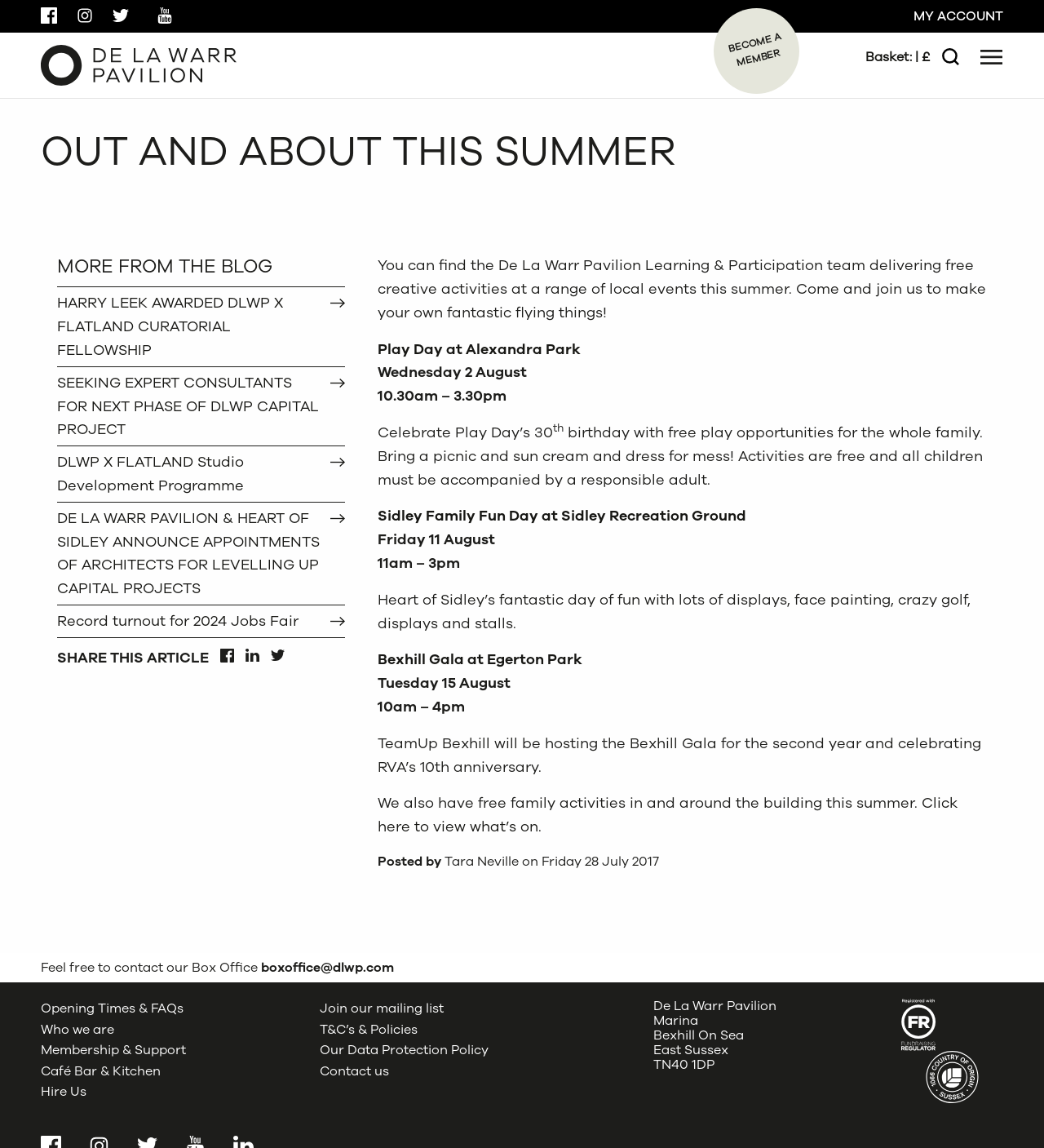Please respond to the question using a single word or phrase:
What is the postcode of the De La Warr Pavilion?

TN40 1DP